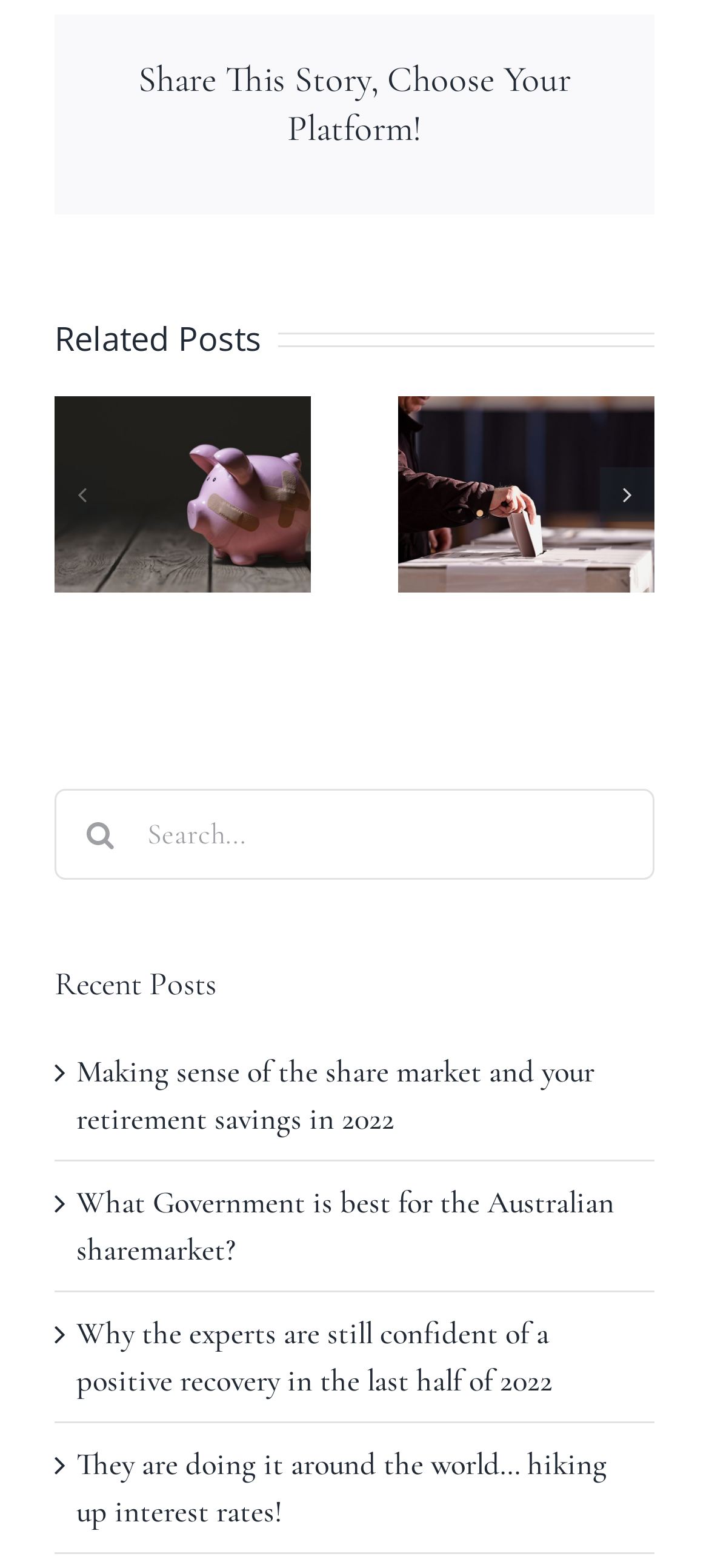How many recent posts are listed?
Using the screenshot, give a one-word or short phrase answer.

4